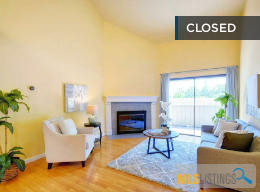Answer in one word or a short phrase: 
What is written on the banner in the upper right corner?

CLOSED